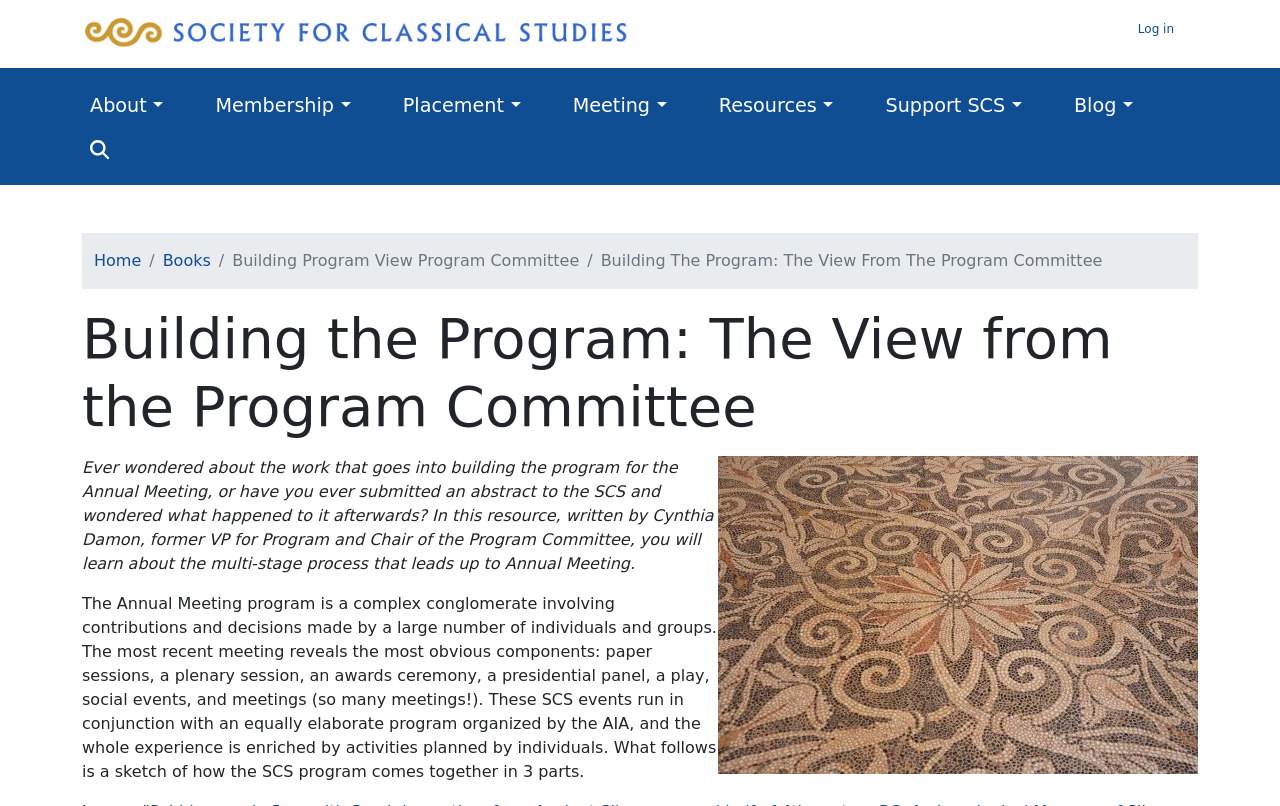Please respond to the question with a concise word or phrase:
What is the license of the image?

CC BY-SA 2.0